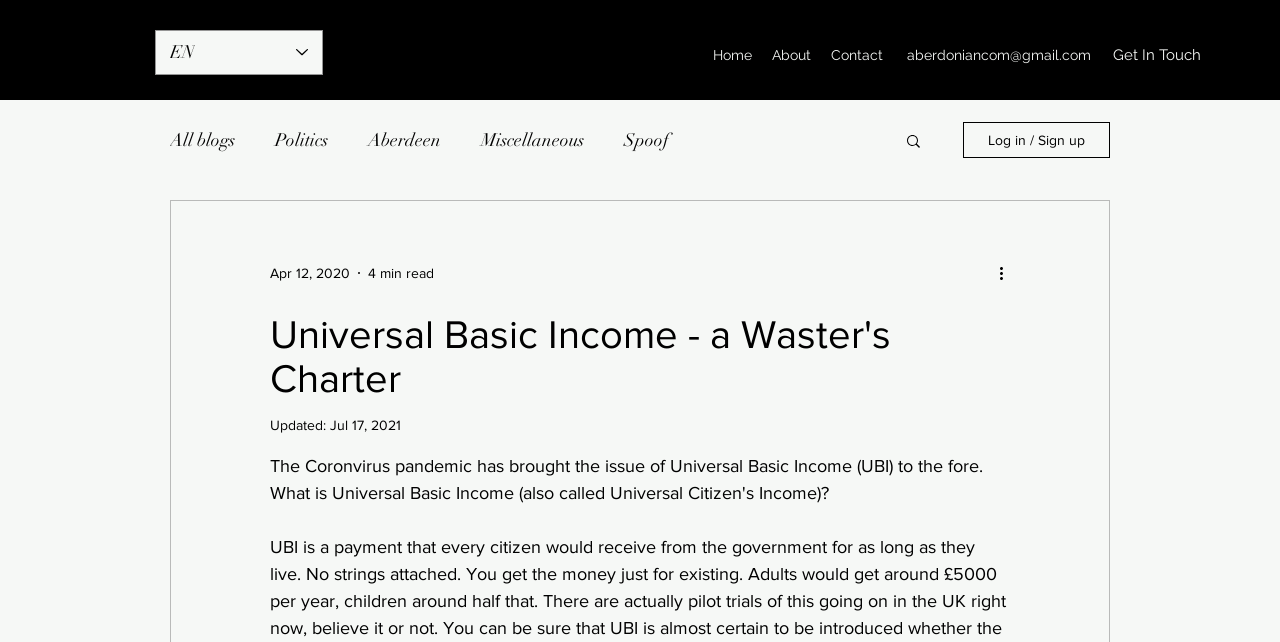Locate the bounding box of the UI element described by: "ENENPL" in the given webpage screenshot.

[0.121, 0.047, 0.252, 0.117]